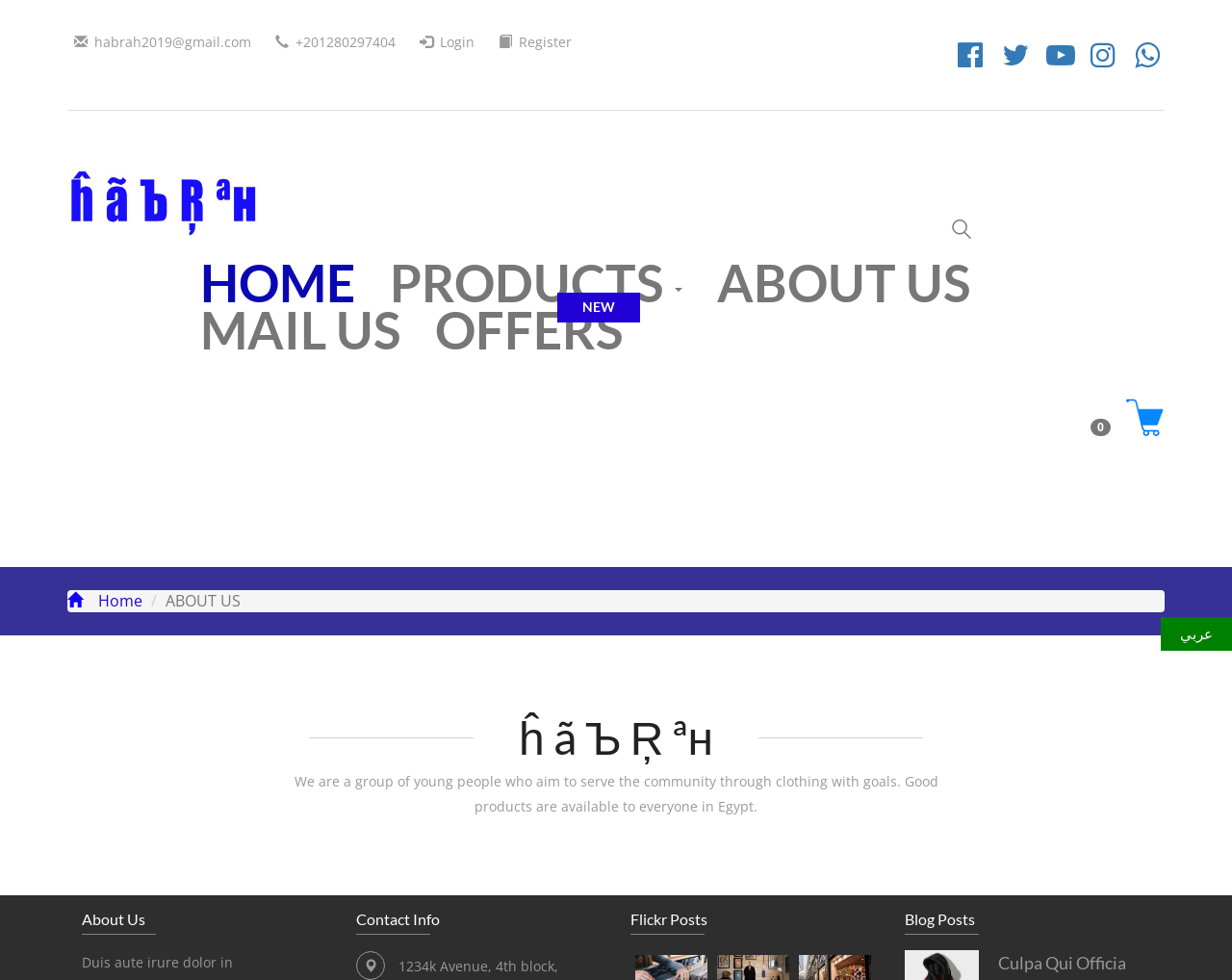Create a detailed summary of the webpage's content and design.

The webpage is titled "Shop-Habrah" and appears to be an e-commerce website. At the top left corner, there is a contact information section with an email address "habrah2019@gmail.com", a phone number "+201280297404", and links to "Login" and "Register" pages. 

Below the contact information, there is a navigation menu with links to "HOME", "PRODUCTS", "ABOUT US", and "MAIL US" pages. The "MAIL US" link is positioned below the "HOME" link. 

To the right of the navigation menu, there is a search box with a placeholder text "Enter your search term..." and a search button. 

Further down the page, there is a section with a heading in a non-English language, followed by a paragraph of text describing the website's mission to serve the community through clothing. 

Below this section, there are three columns of content. The left column has a heading "About Us" and a subheading "Contact Info" with an address "1234k Avenue, 4th block". The middle column has a heading "Flickr Posts", and the right column has a heading "Blog Posts". 

At the bottom of the page, there is a link to switch the language to Arabic. There are also several hidden social media links at the top right corner of the page.